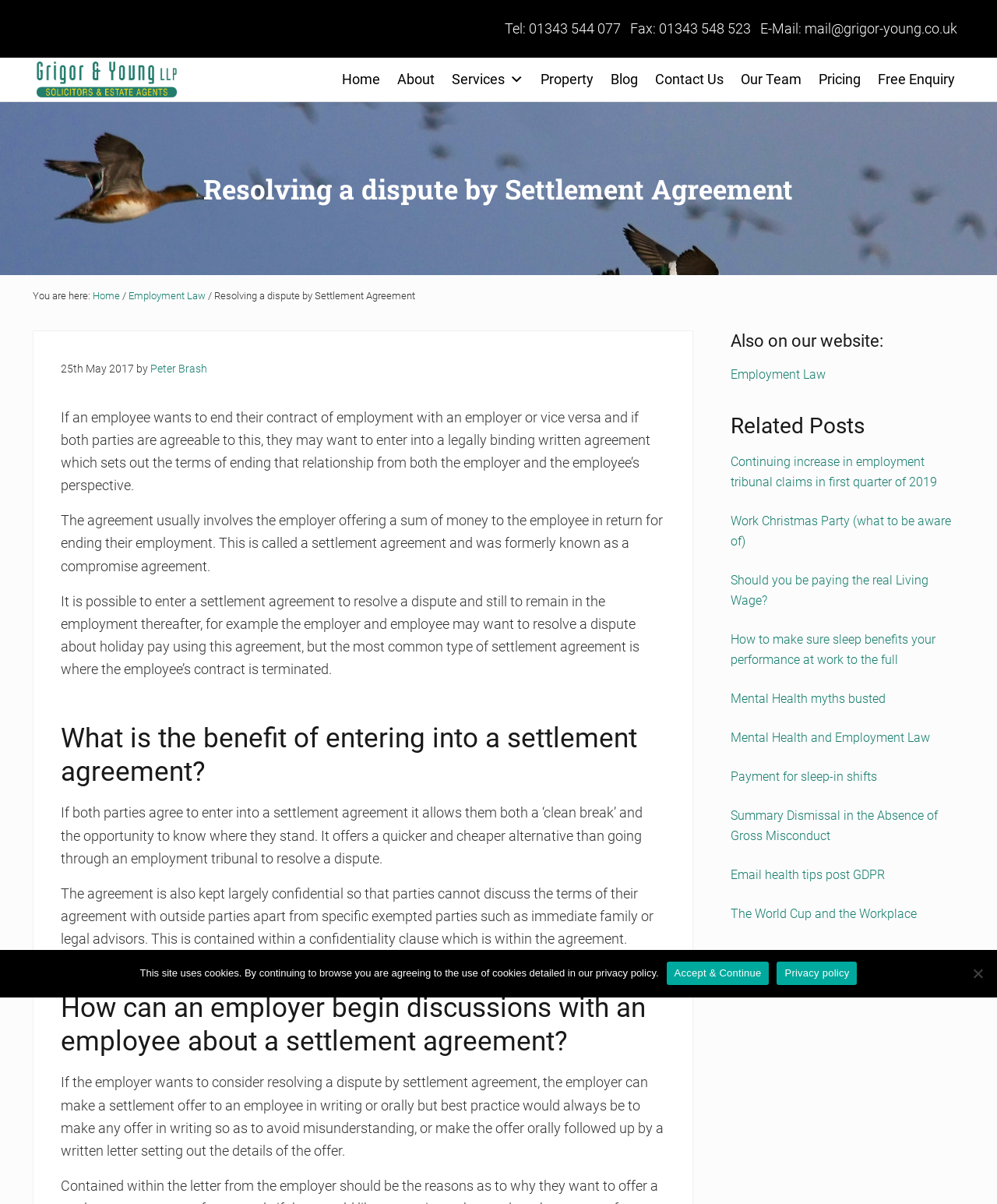Identify the bounding box of the UI element described as follows: "Accept & Continue". Provide the coordinates as four float numbers in the range of 0 to 1 [left, top, right, bottom].

[0.668, 0.798, 0.771, 0.818]